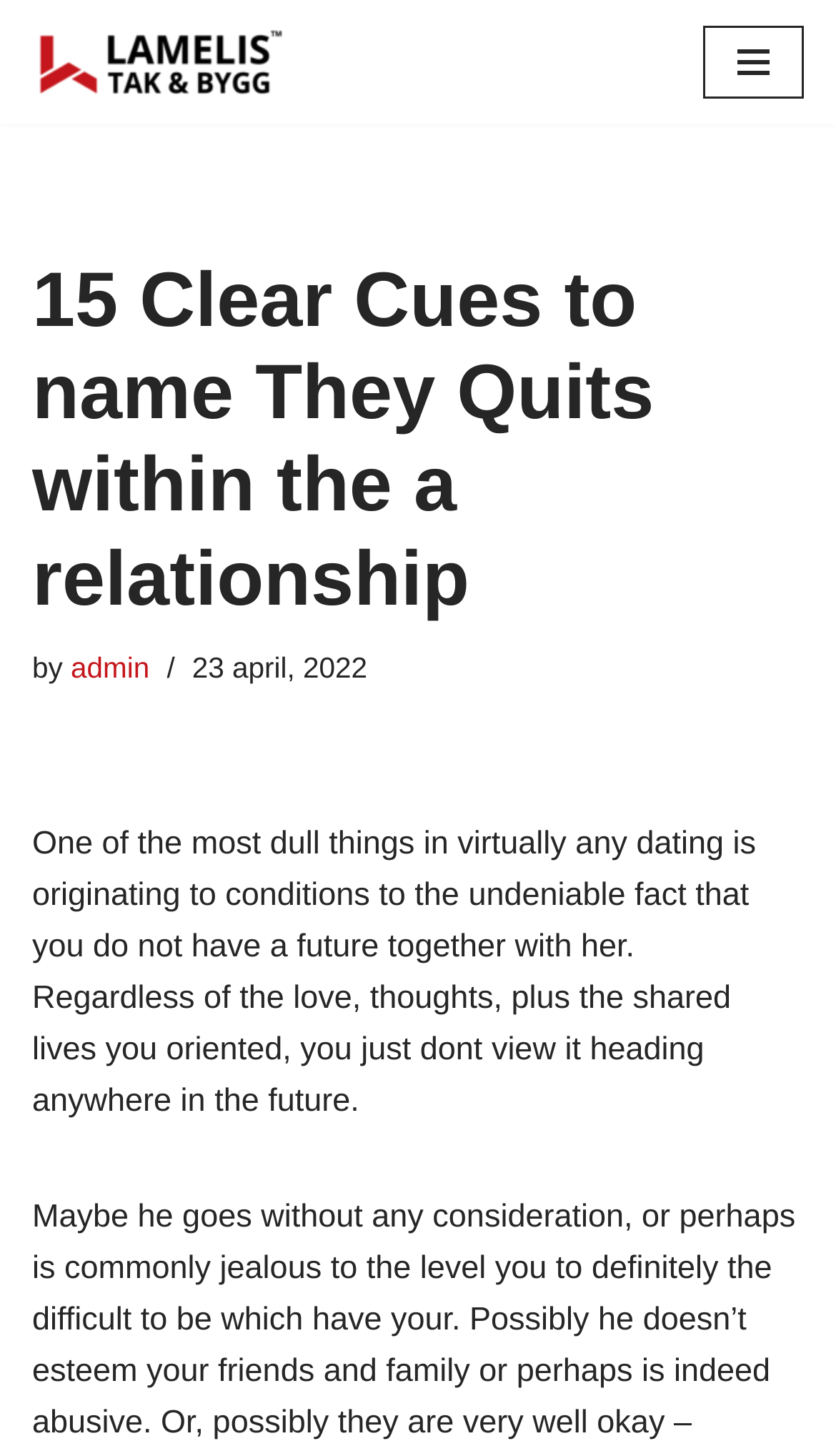Determine the bounding box for the described HTML element: "Quick Concept Quiz". Ensure the coordinates are four float numbers between 0 and 1 in the format [left, top, right, bottom].

None